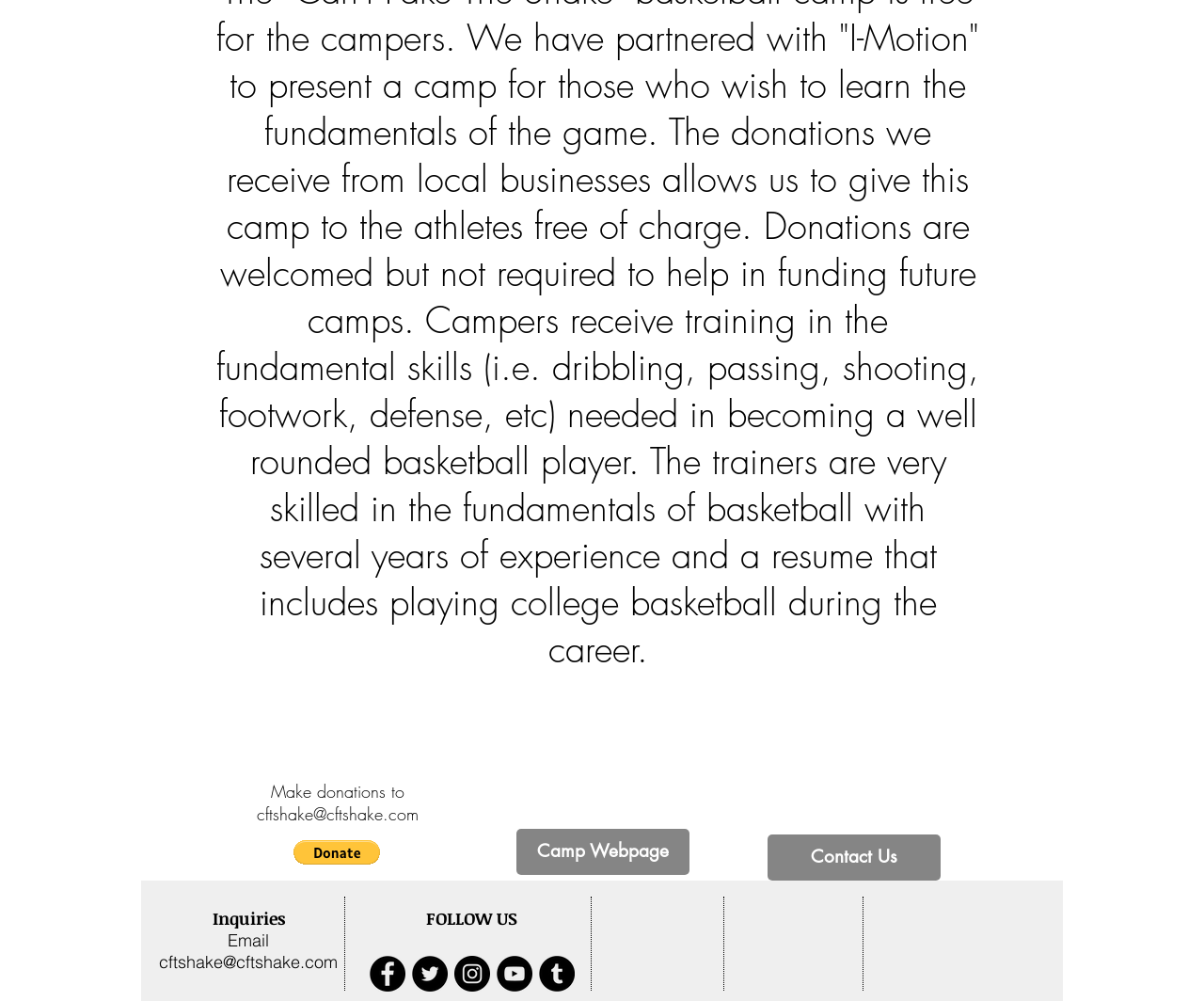Provide the bounding box coordinates of the HTML element this sentence describes: "Contact Us".

[0.638, 0.834, 0.781, 0.88]